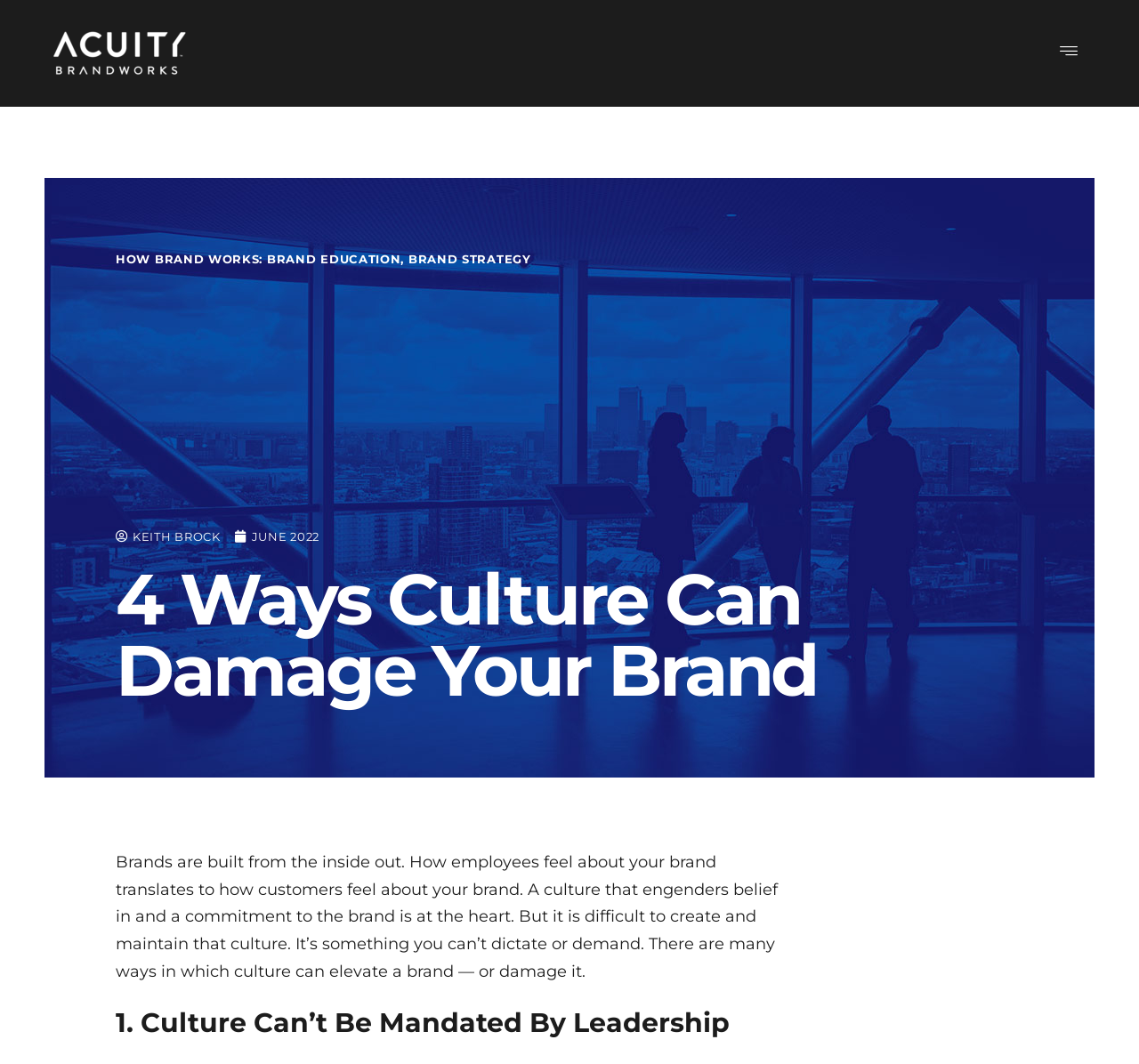Provide the bounding box coordinates of the HTML element described by the text: "Skip to content". The coordinates should be in the format [left, top, right, bottom] with values between 0 and 1.

[0.0, 0.027, 0.023, 0.043]